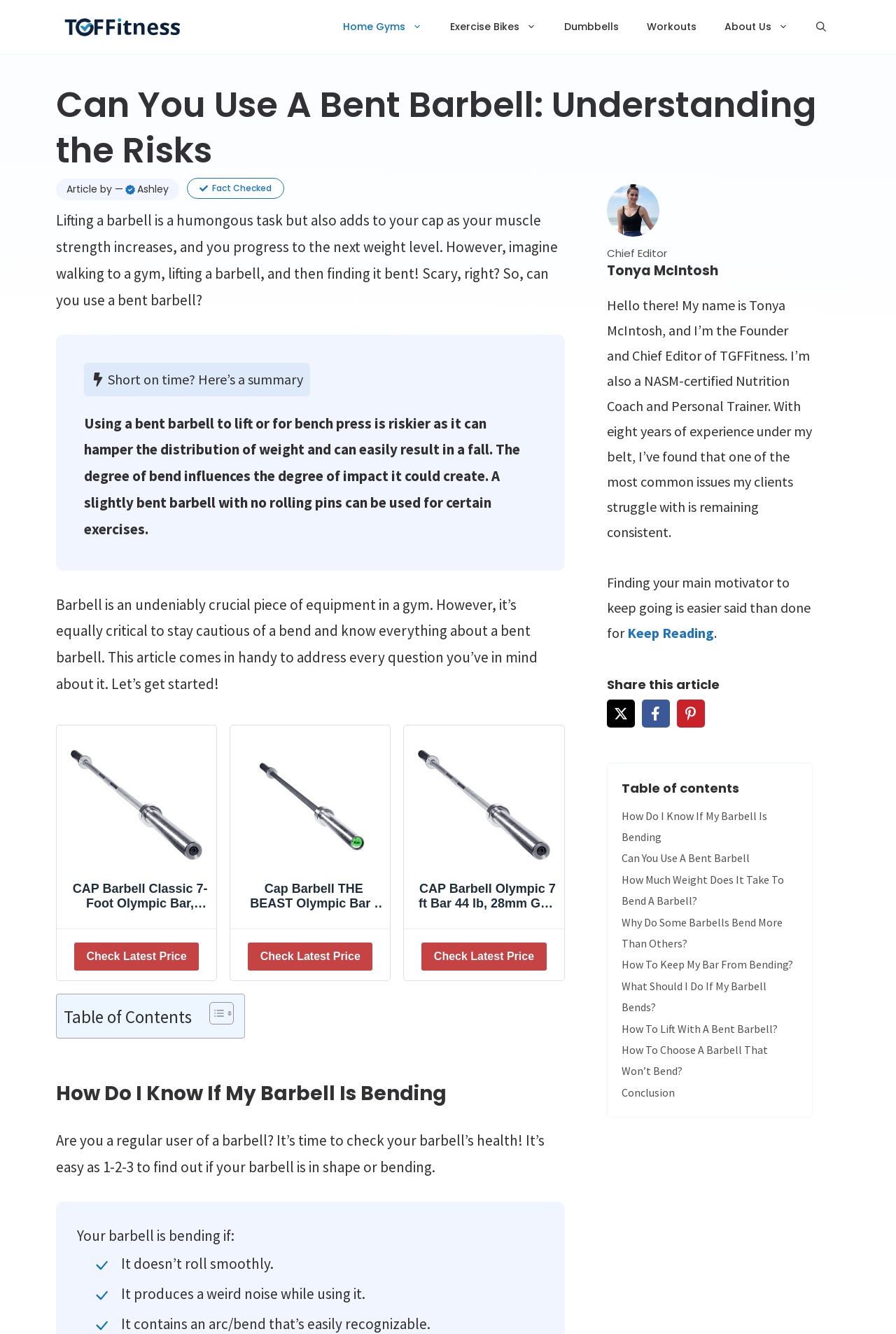Determine the bounding box coordinates of the UI element described by: "Conclusion".

[0.693, 0.814, 0.753, 0.824]